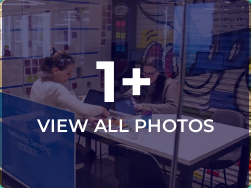Explain in detail what you see in the image.

The image features a modern office setting where two individuals are engaged in a collaborative work session. They are seated at a table, focused on laptops, surrounded by a vibrant and creatively decorated environment that includes colorful wall art and various visual aids in the background. Prominently displayed in the center is the text "1+" indicating there is more than one photo available in this gallery. The call to action "VIEW ALL PHOTOS" encourages viewers to explore additional images, likely showcasing different angles or aspects of the workspace or team interactions, highlighting the dynamic and innovative culture of the workplace.